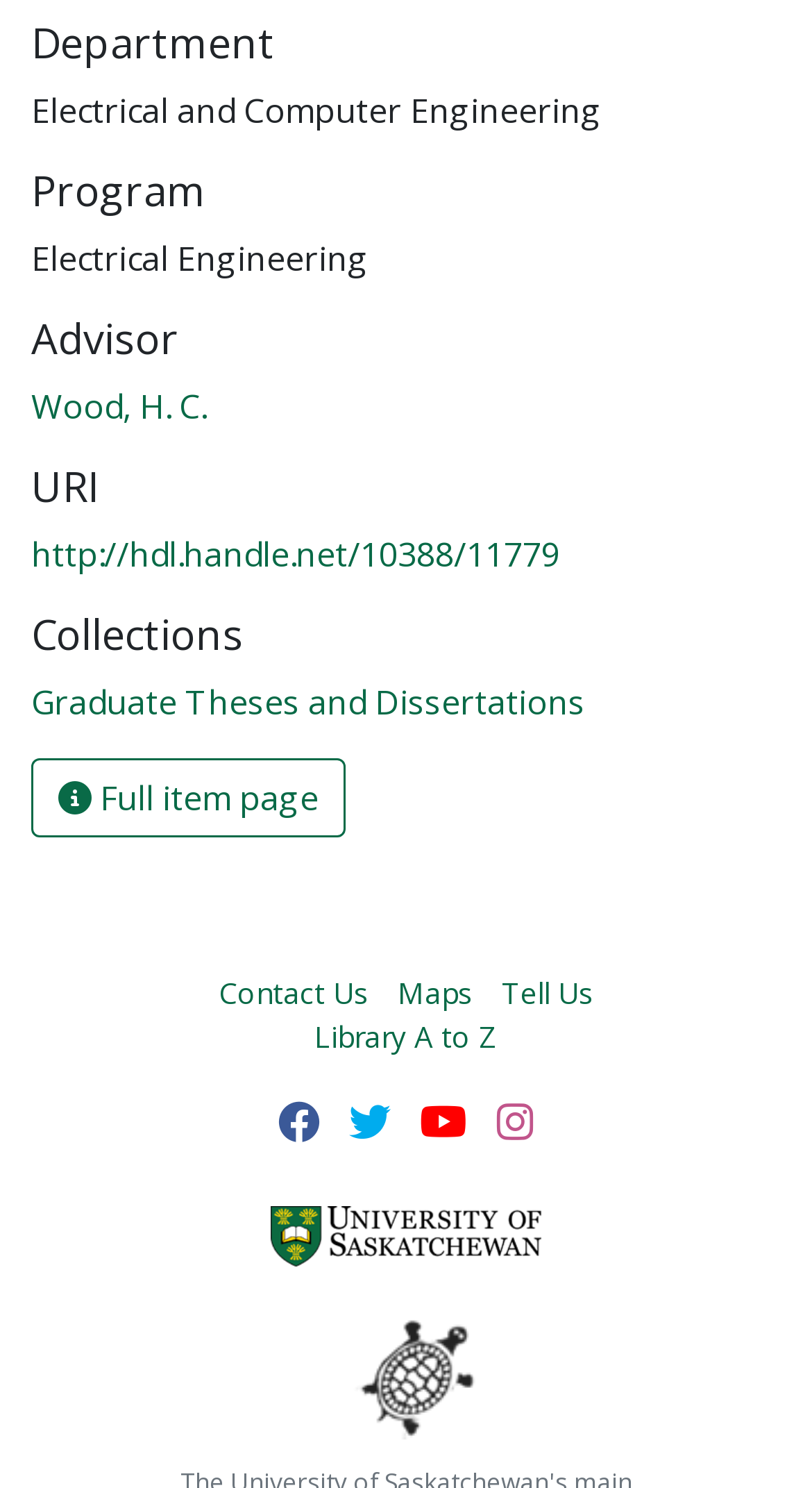Answer the question below in one word or phrase:
How many social media links are available at the bottom of the webpage?

4